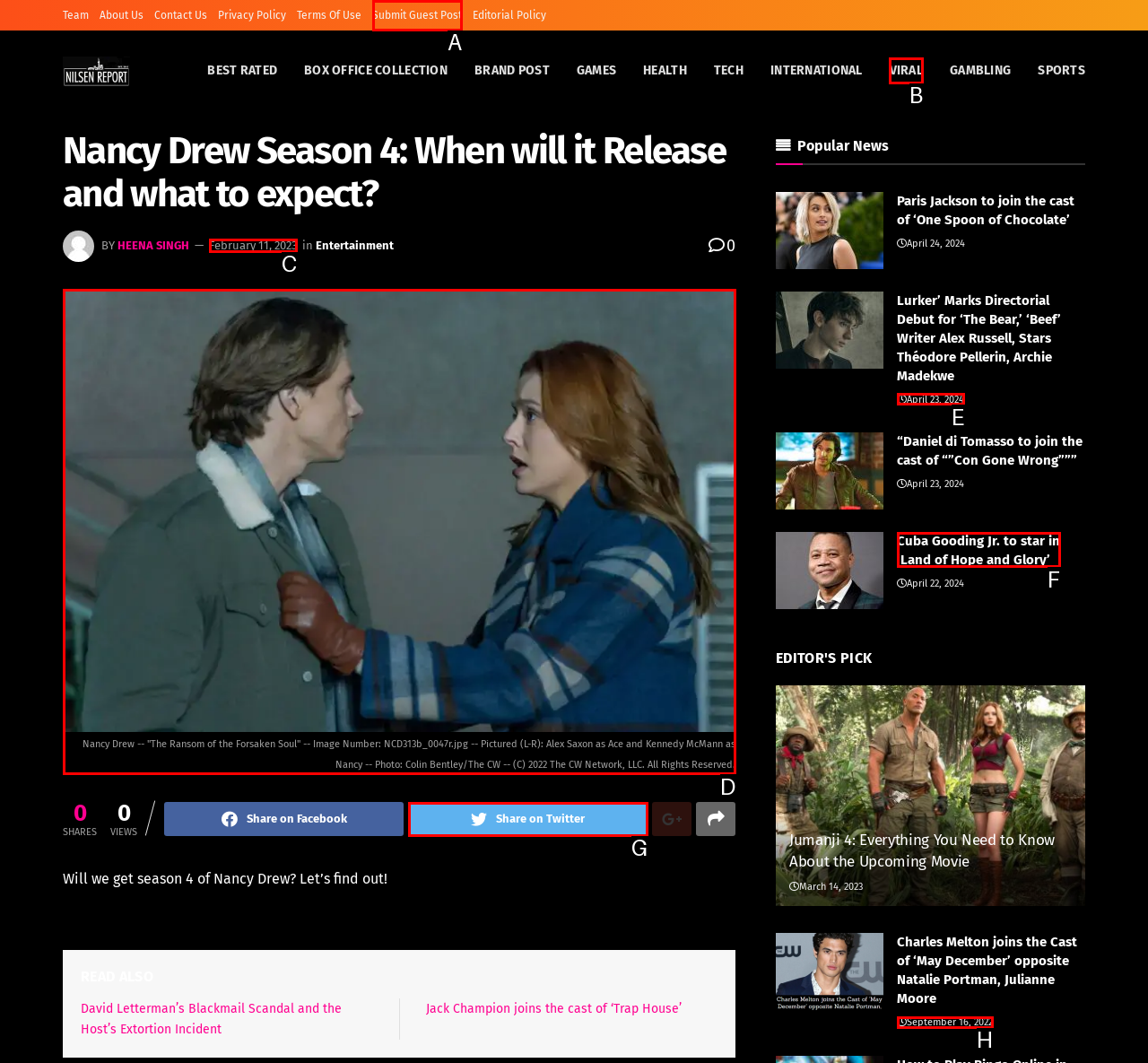Select the HTML element that needs to be clicked to carry out the task: Click on the 'Nancy Drew Season 4' link
Provide the letter of the correct option.

D